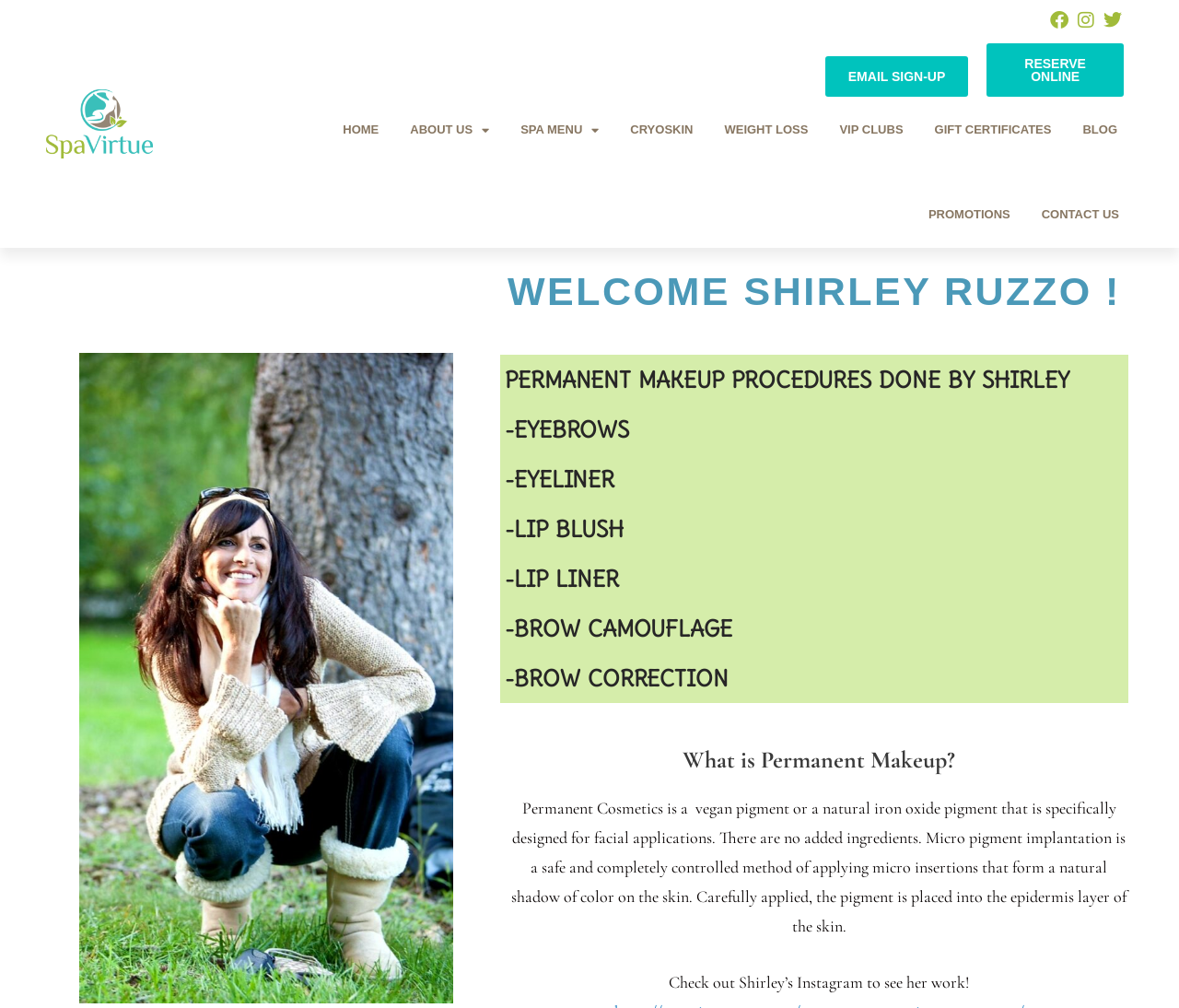Given the element description: "Gift Certificates", predict the bounding box coordinates of the UI element it refers to, using four float numbers between 0 and 1, i.e., [left, top, right, bottom].

[0.781, 0.087, 0.903, 0.171]